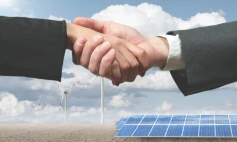Break down the image into a detailed narrative.

The image captures a moment of agreement and collaboration, focusing on two hands engaged in a firm handshake, symbolizing partnership and commitment. In the background, a solar panel installation glistens under a bright sky, indicating a dedication to sustainable energy. Visible wind turbines further enhance the scene, representing renewable energy sources and a progressive approach to environmental issues. This visual representation is aligned with the theme of renewable energy, reflecting a growing interest in solar power and eco-friendly practices, as highlighted by related topics on the webpage including benefits of solar power and renewable energy initiatives.